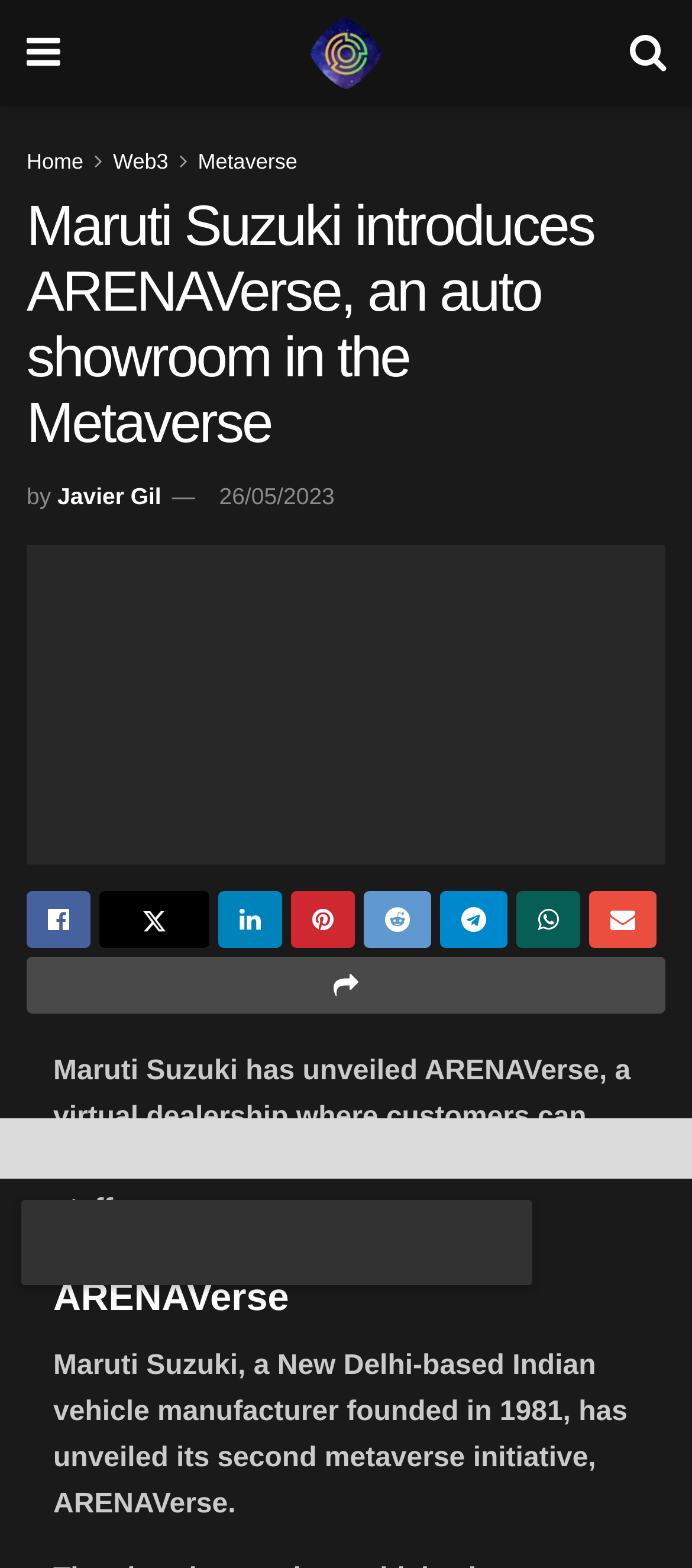Answer the question using only one word or a concise phrase: How many social media links are there?

7